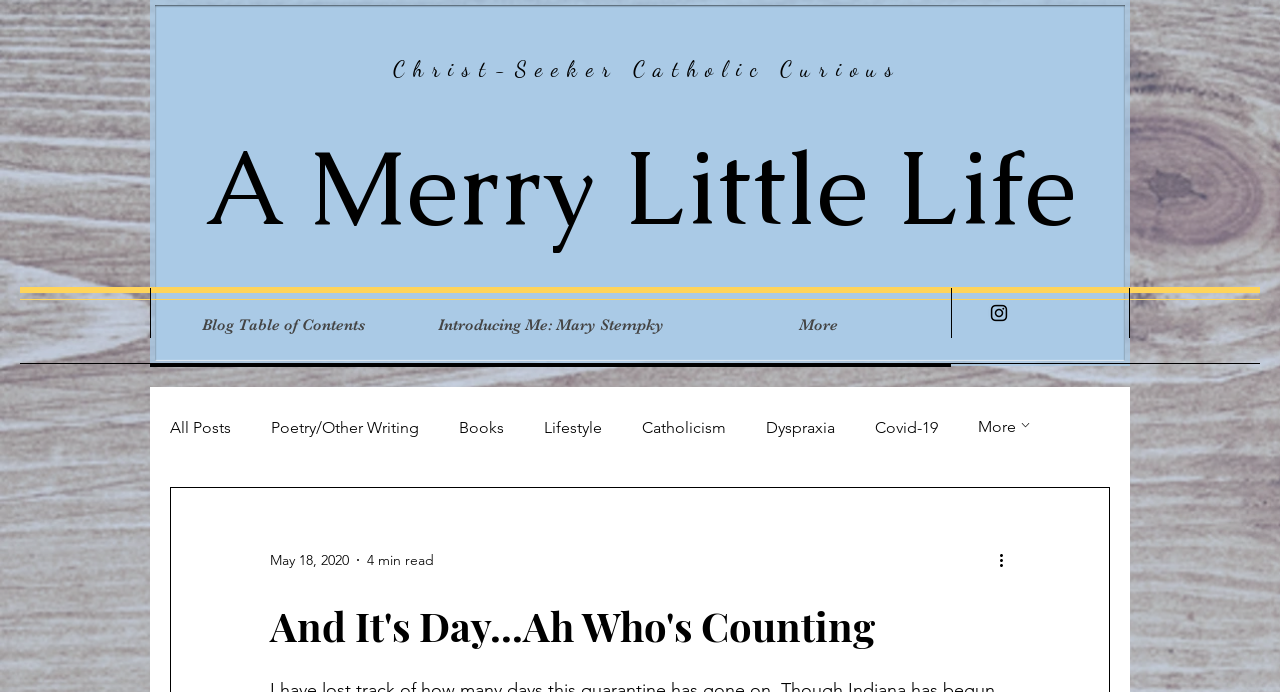Provide a short answer using a single word or phrase for the following question: 
How many categories are there in the blog?

6